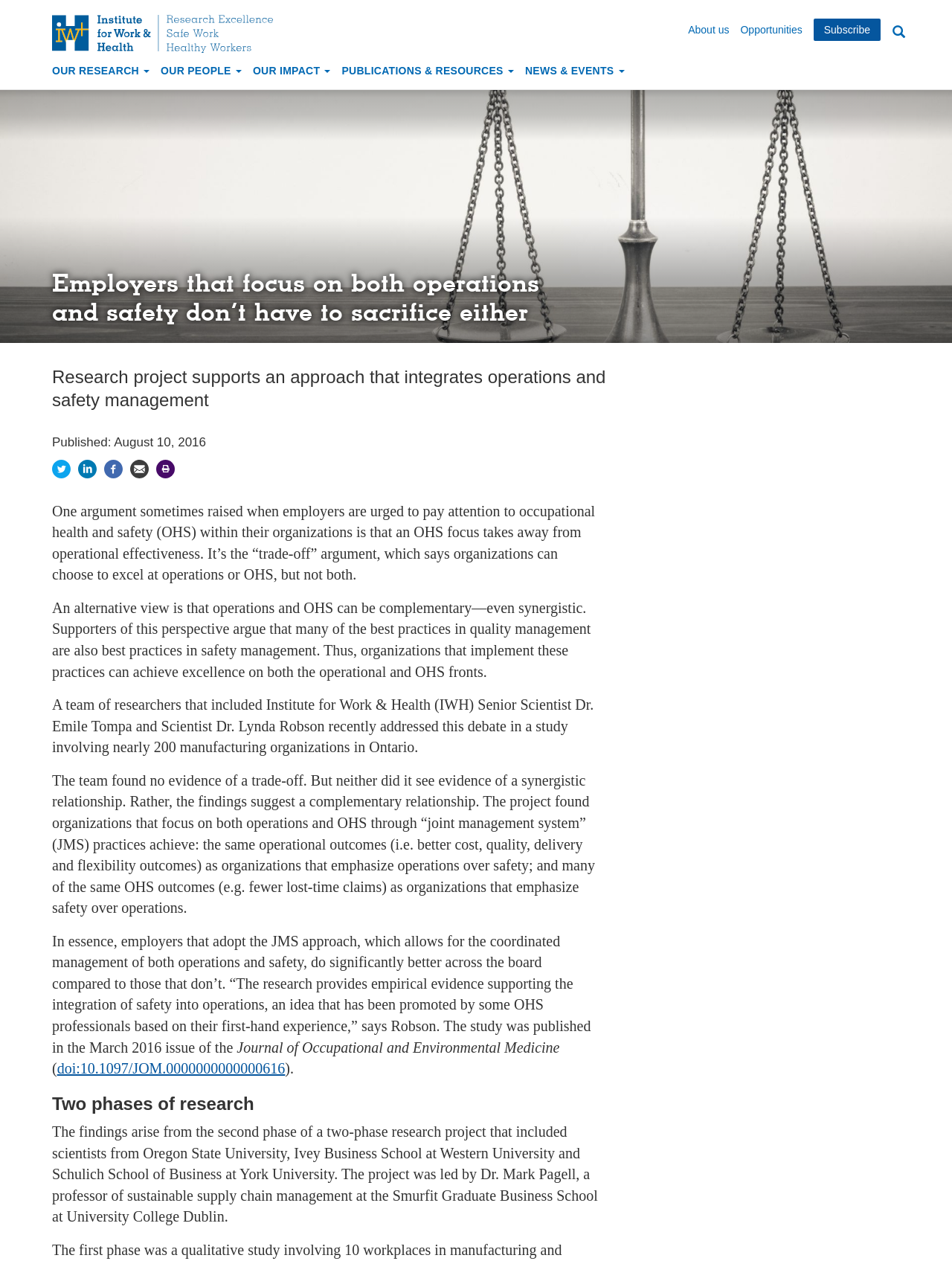What is the format of the publication mentioned in the webpage?
Using the image provided, answer with just one word or phrase.

Journal